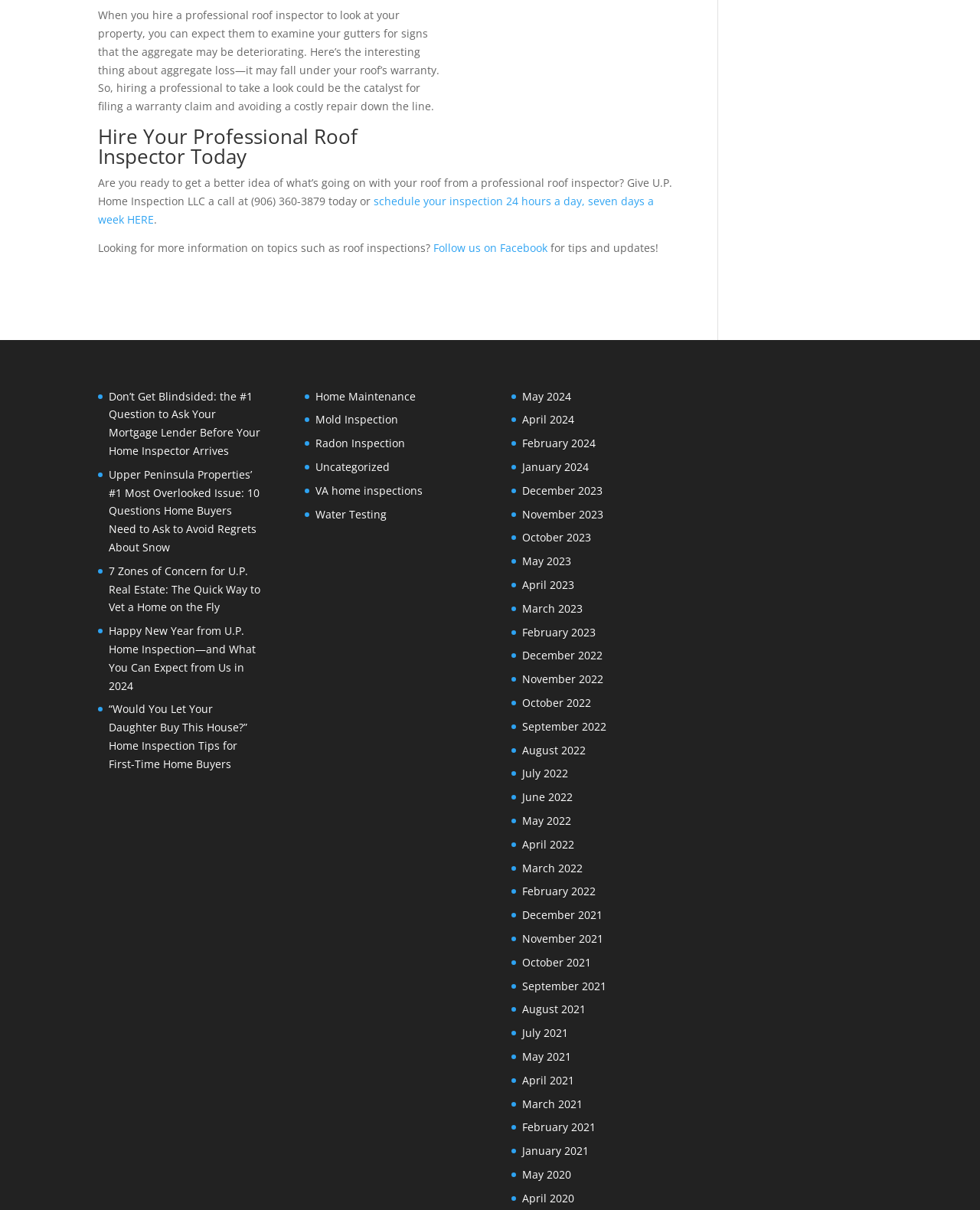Please identify the bounding box coordinates of the element's region that should be clicked to execute the following instruction: "Learn about Home Maintenance". The bounding box coordinates must be four float numbers between 0 and 1, i.e., [left, top, right, bottom].

[0.322, 0.321, 0.424, 0.333]